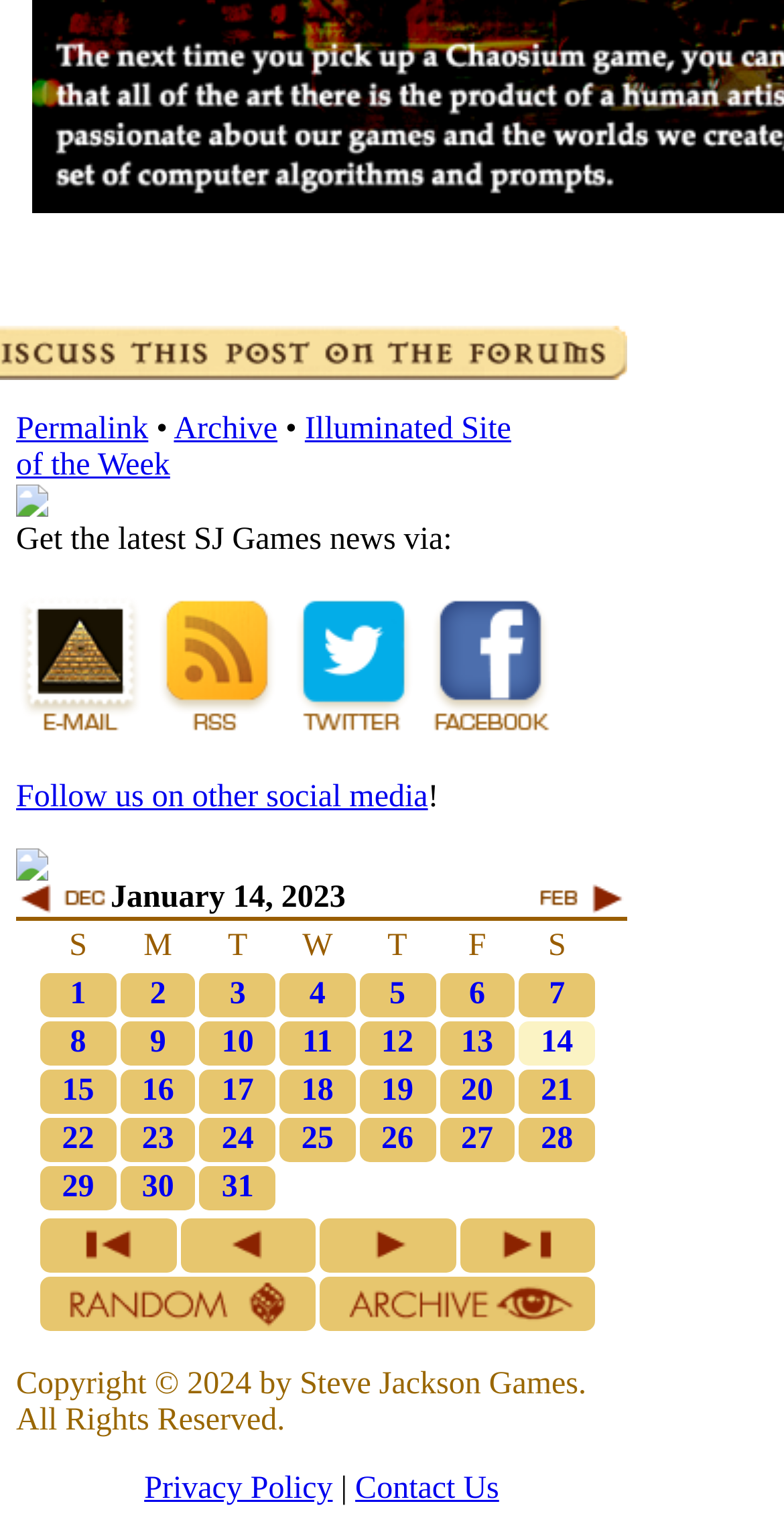Please find the bounding box coordinates of the element that you should click to achieve the following instruction: "Get the latest news via RSS". The coordinates should be presented as four float numbers between 0 and 1: [left, top, right, bottom].

[0.195, 0.467, 0.359, 0.489]